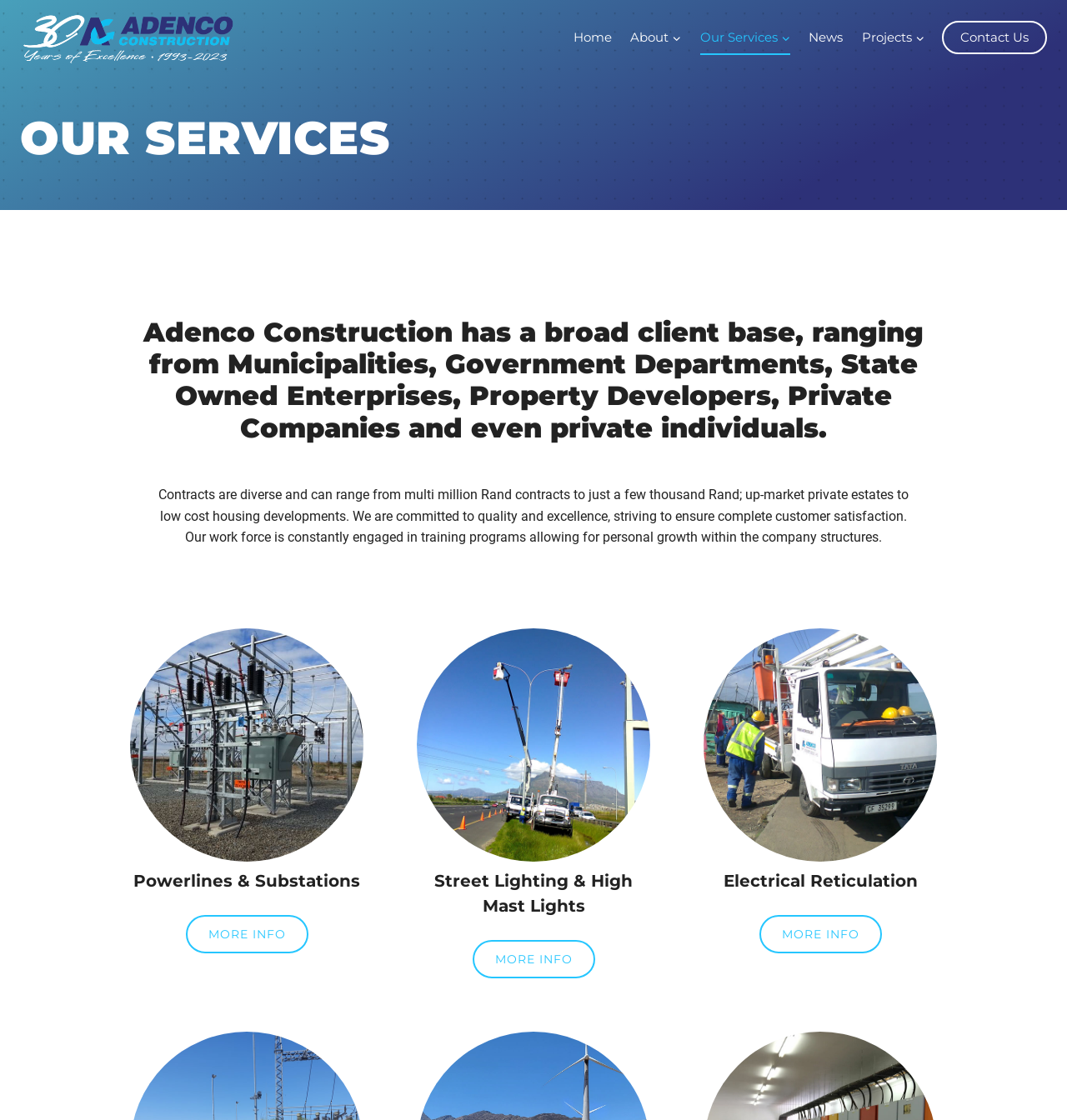Locate the bounding box coordinates of the clickable area to execute the instruction: "Click on Our Services". Provide the coordinates as four float numbers between 0 and 1, represented as [left, top, right, bottom].

[0.647, 0.018, 0.749, 0.049]